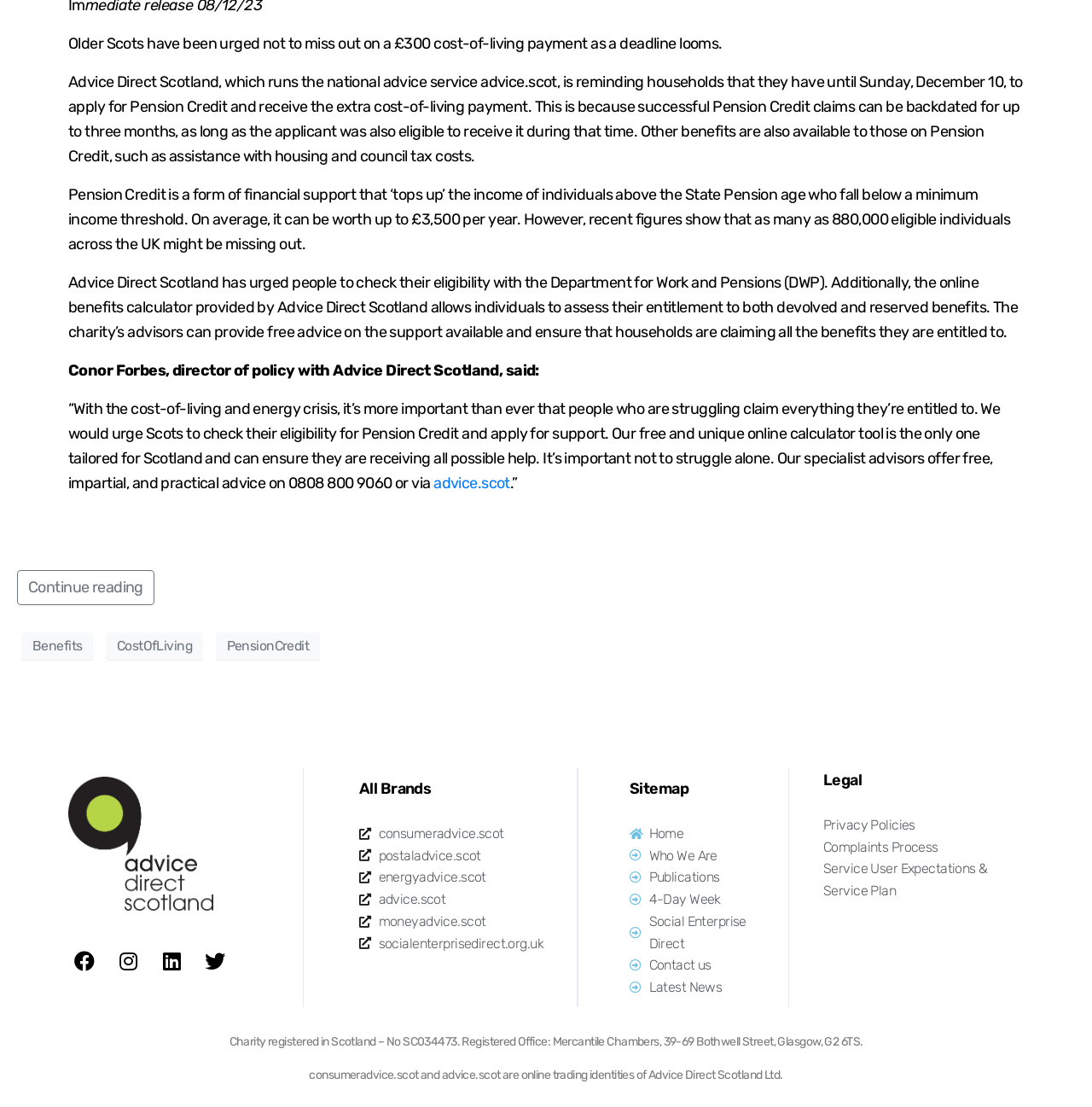Locate the bounding box coordinates of the UI element described by: "Who We Are". The bounding box coordinates should consist of four float numbers between 0 and 1, i.e., [left, top, right, bottom].

[0.577, 0.763, 0.714, 0.783]